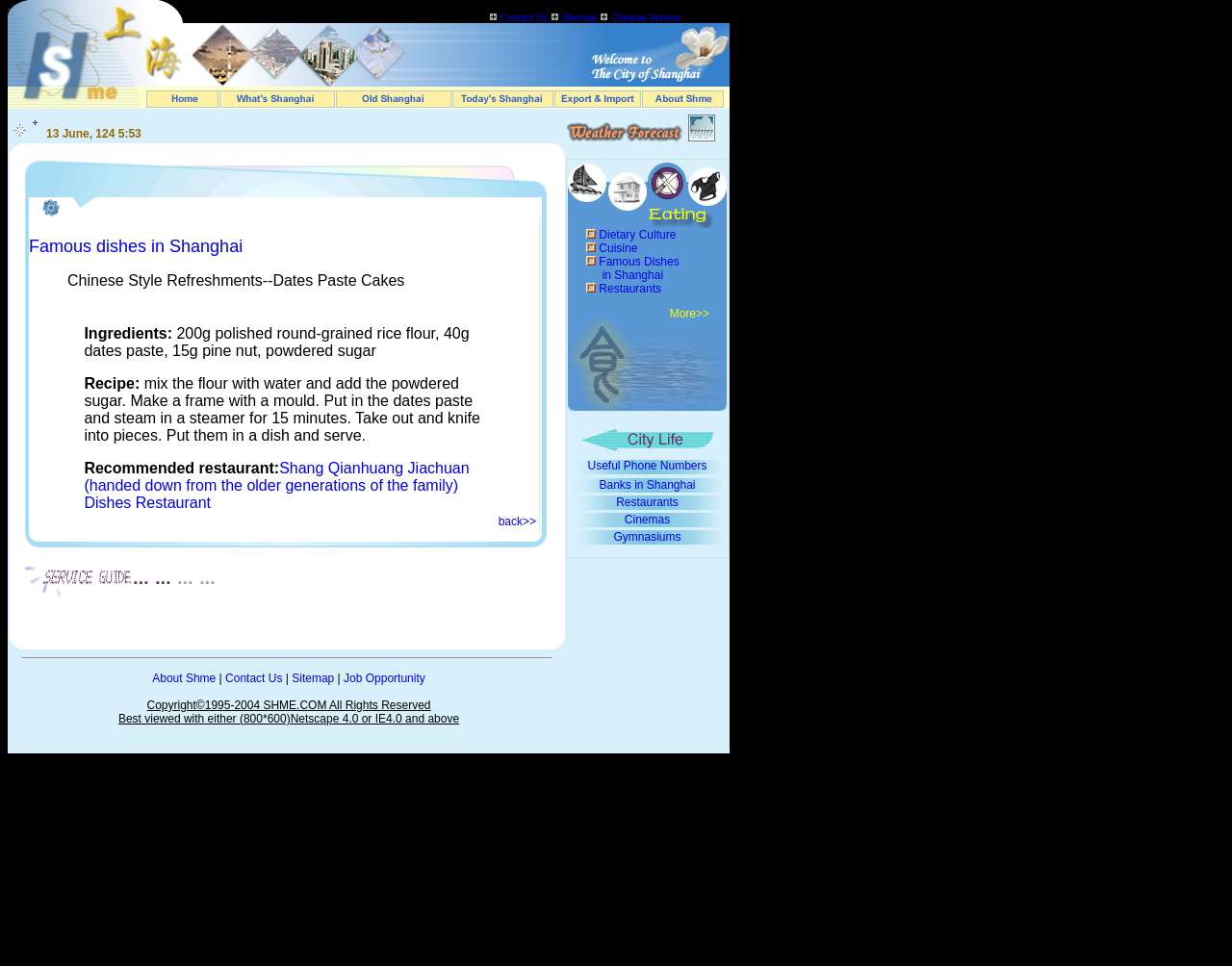Answer this question using a single word or a brief phrase:
What is the name of the dish described?

Dates Paste Cakes